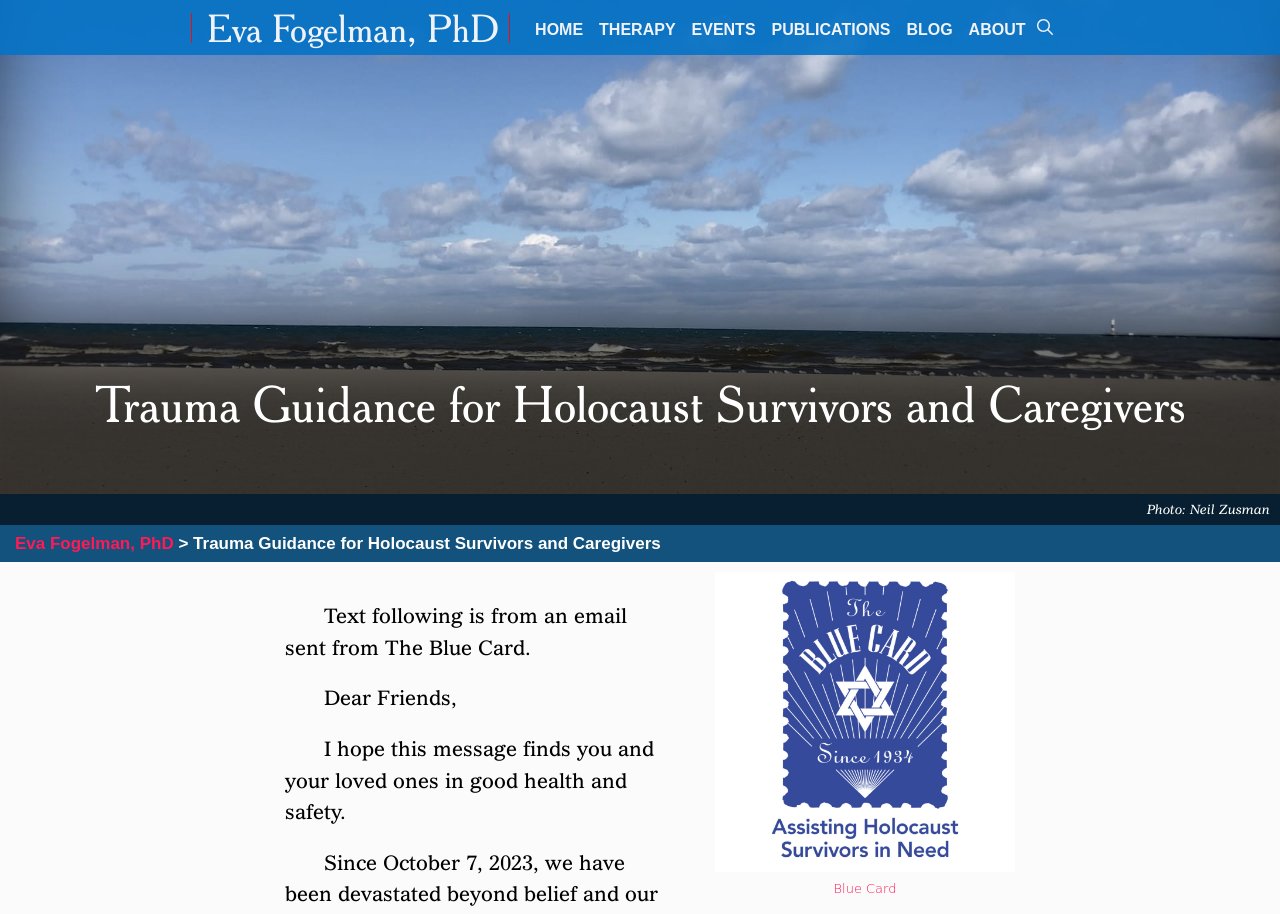Bounding box coordinates are specified in the format (top-left x, top-left y, bottom-right x, bottom-right y). All values are floating point numbers bounded between 0 and 1. Please provide the bounding box coordinate of the region this sentence describes: Blog

[0.702, 0.0, 0.75, 0.055]